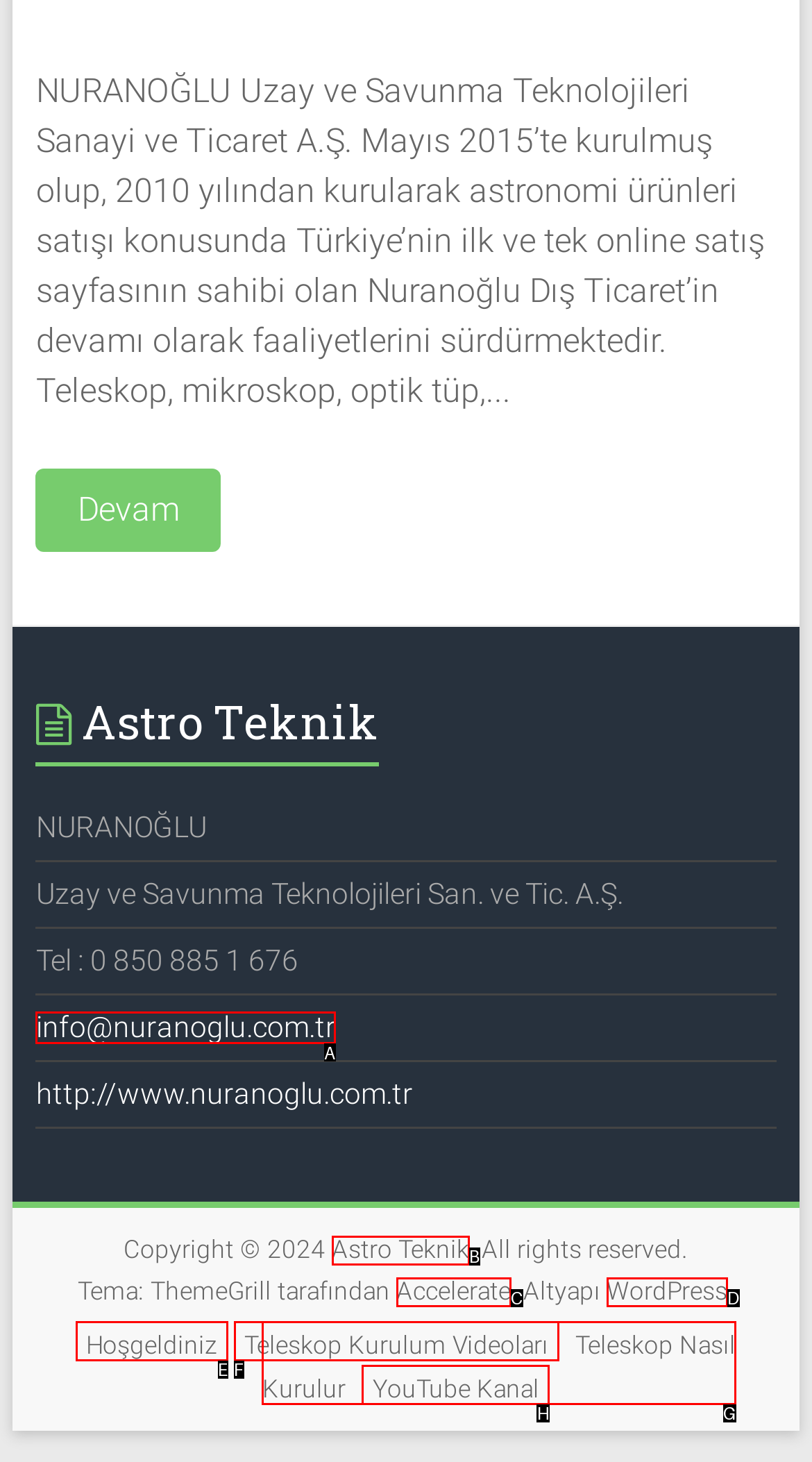Based on the choices marked in the screenshot, which letter represents the correct UI element to perform the task: Send an email to 'info@nuranoglu.com.tr'?

A